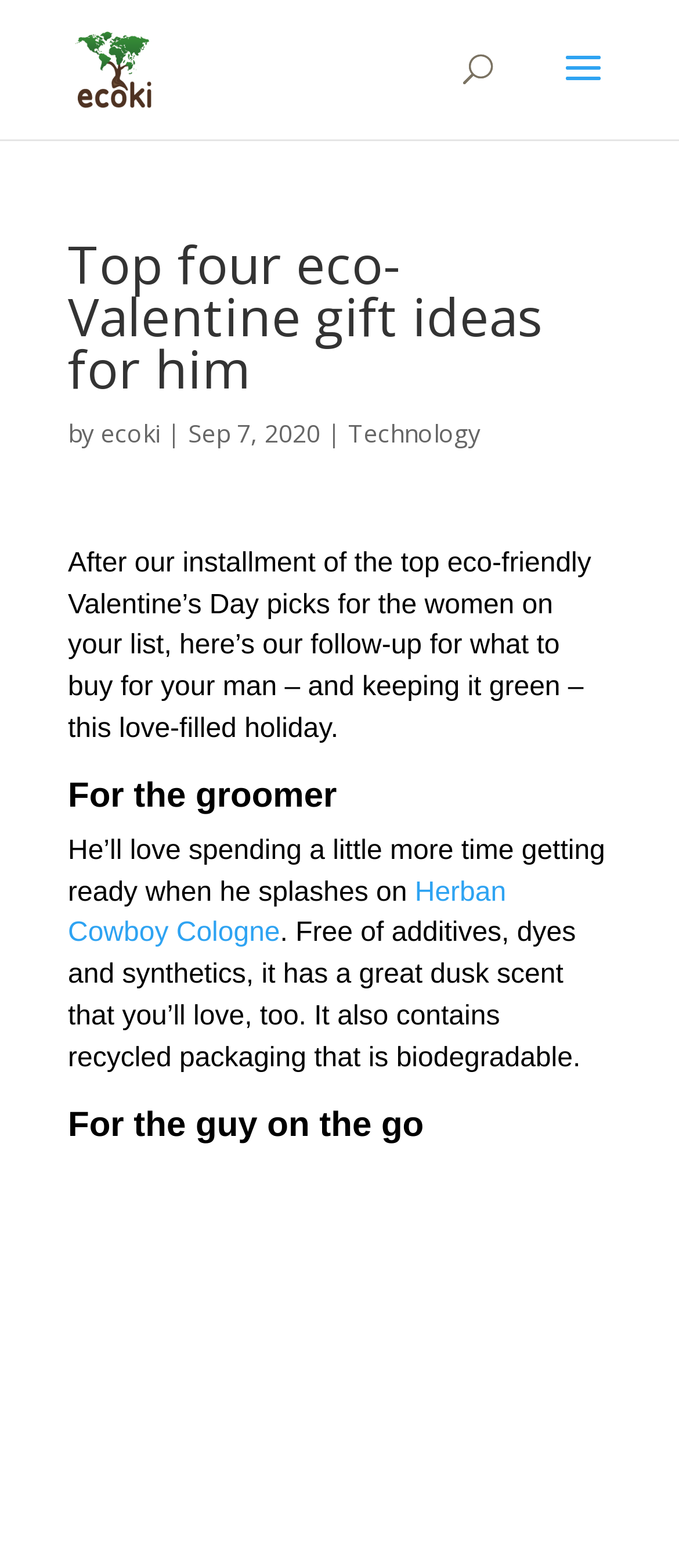Determine the bounding box coordinates (top-left x, top-left y, bottom-right x, bottom-right y) of the UI element described in the following text: Herban Cowboy Cologne

[0.1, 0.56, 0.745, 0.605]